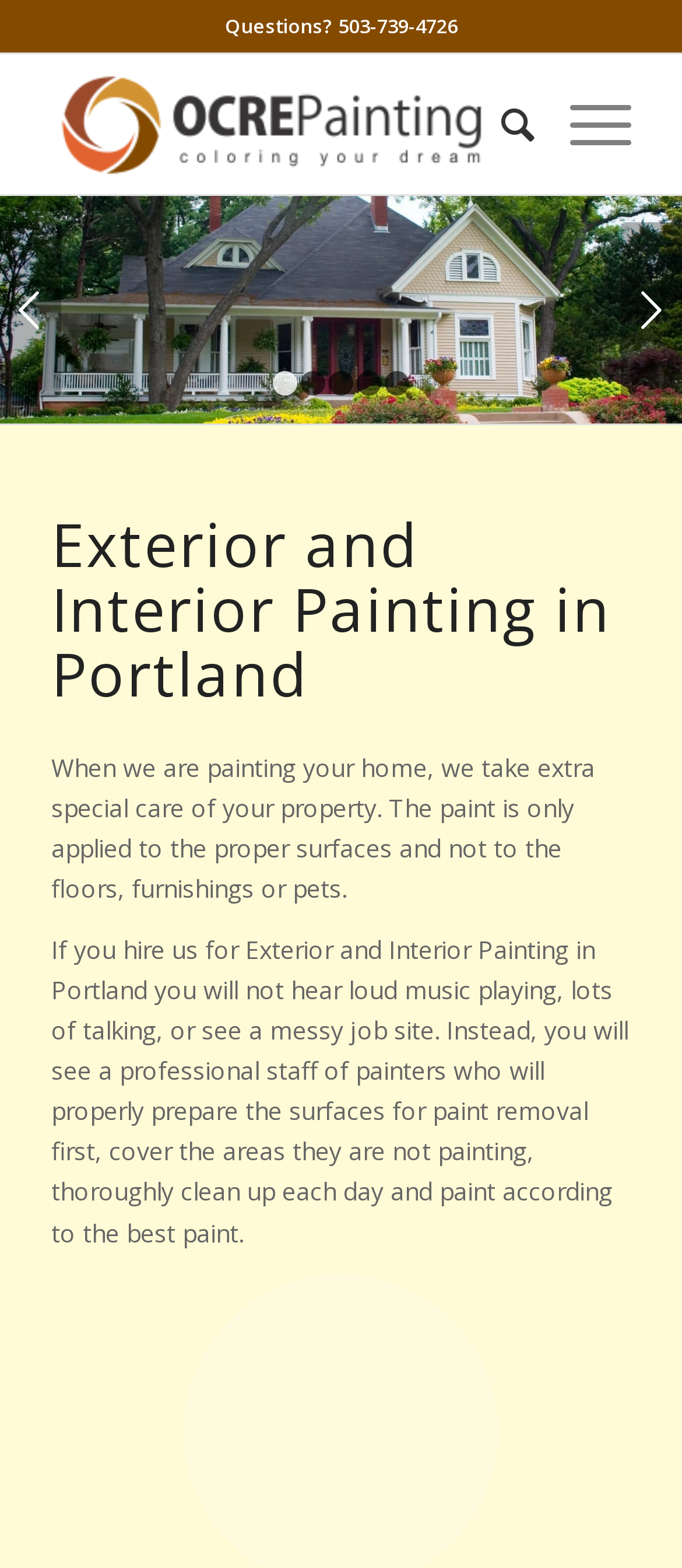Locate the bounding box of the UI element described by: "Previous" in the given webpage screenshot.

[0.0, 0.142, 0.09, 0.253]